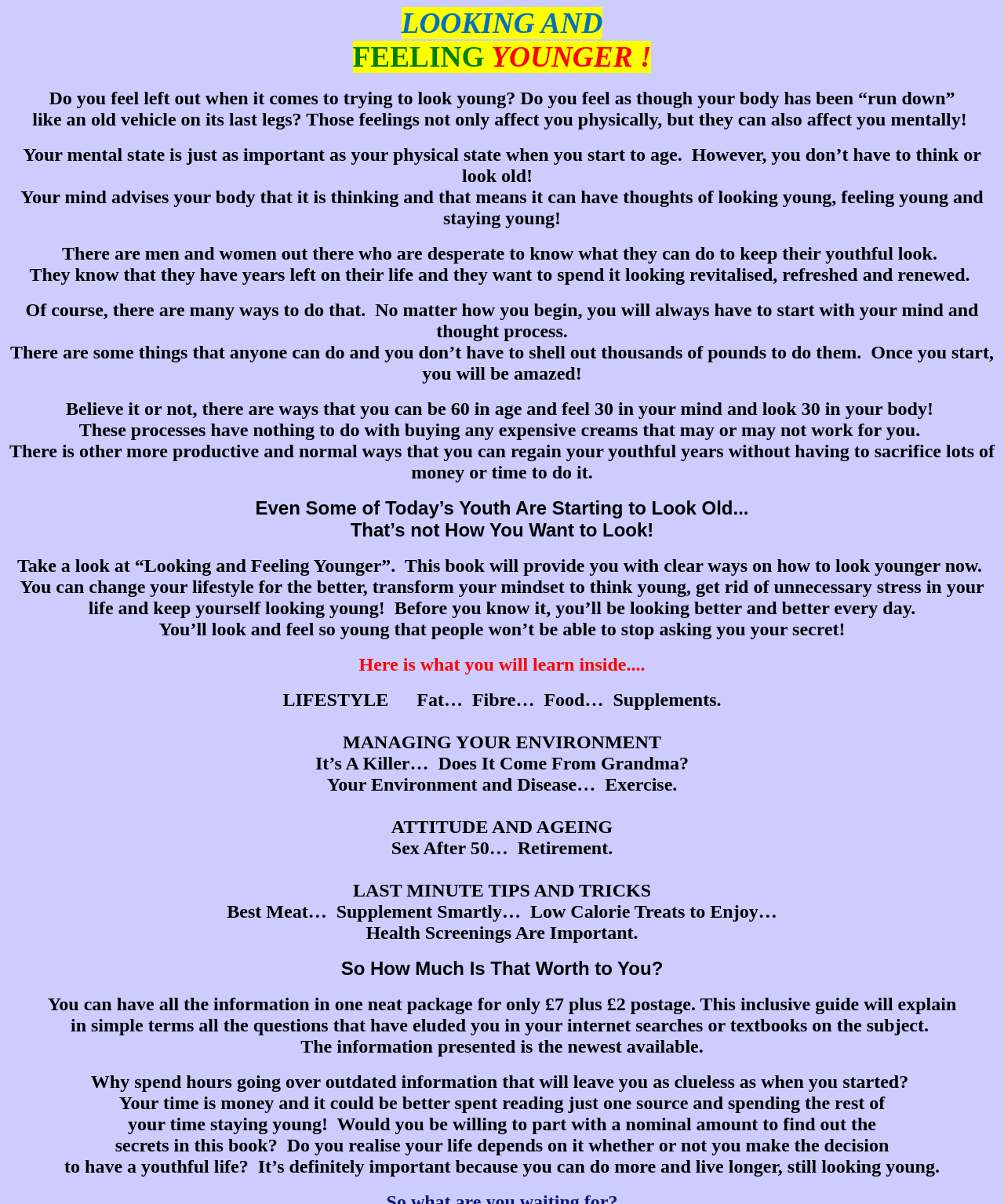What is the benefit of reading this book?
Based on the visual, give a brief answer using one word or a short phrase.

Staying young and living longer